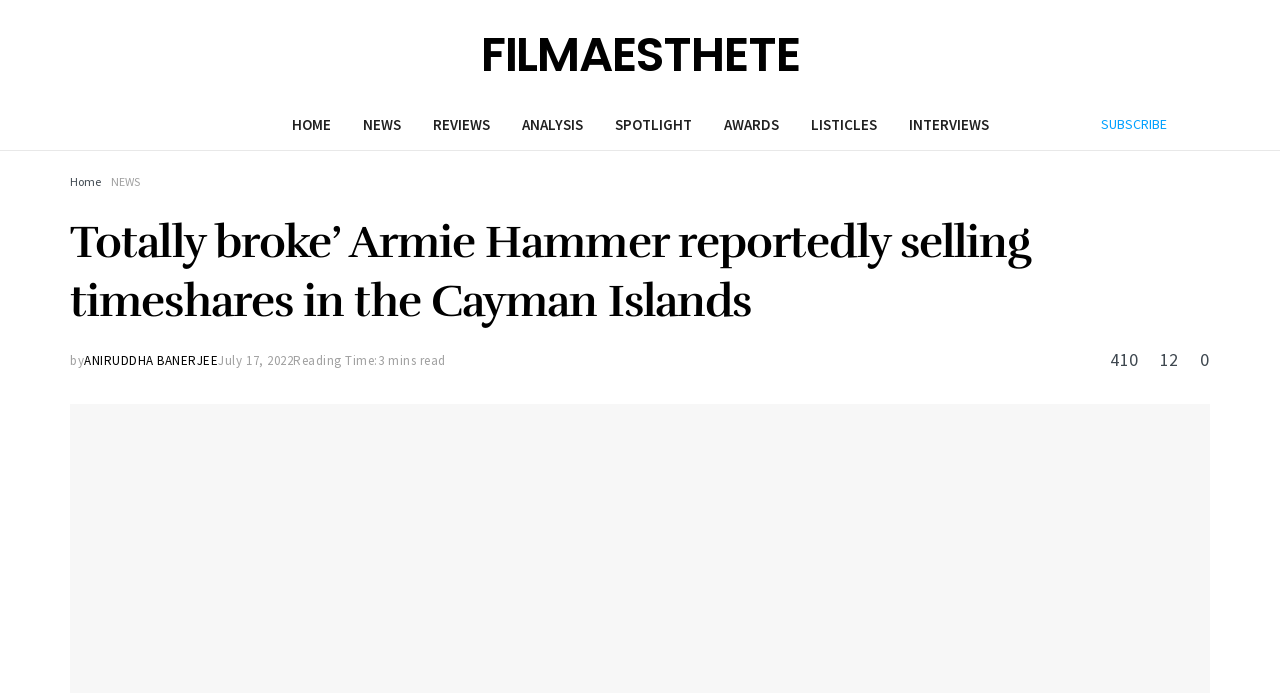Please locate the clickable area by providing the bounding box coordinates to follow this instruction: "subscribe to the website".

[0.856, 0.166, 0.912, 0.192]